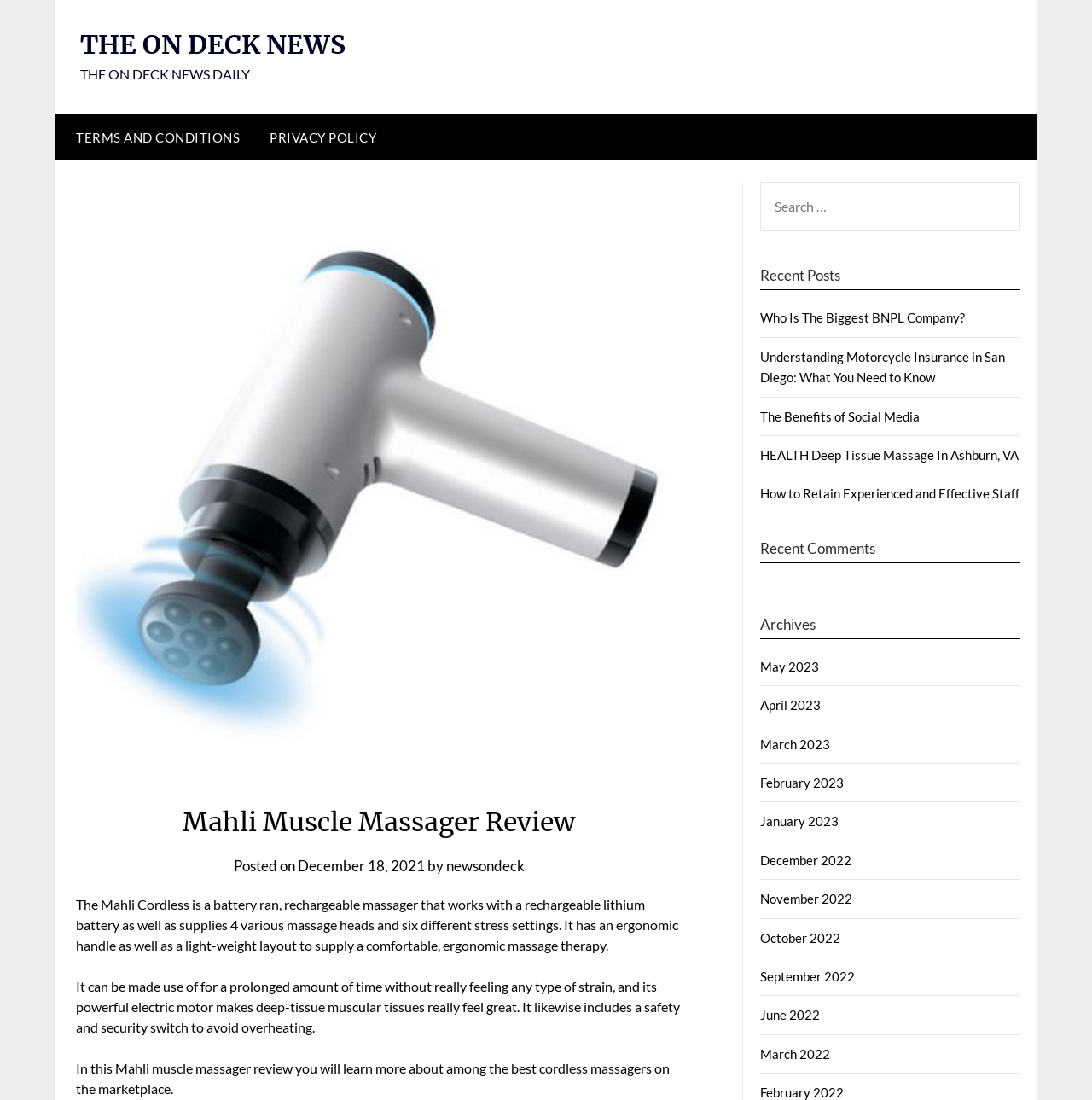Please identify the bounding box coordinates of the area that needs to be clicked to follow this instruction: "Read the 'Mahli Muscle Massager Review' article".

[0.07, 0.166, 0.624, 0.717]